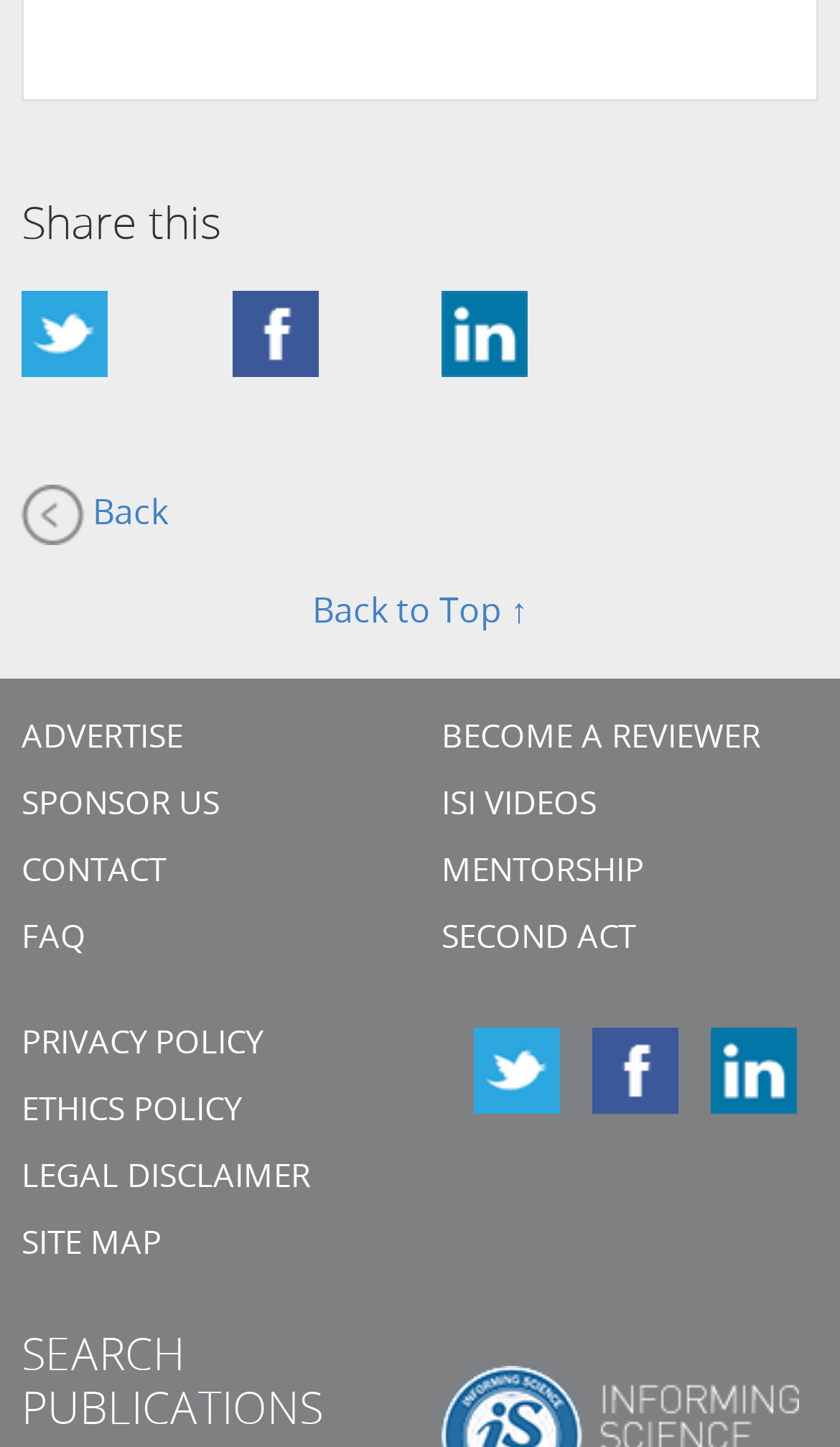What is the heading above the search bar?
Based on the image, provide a one-word or brief-phrase response.

SEARCH PUBLICATIONS